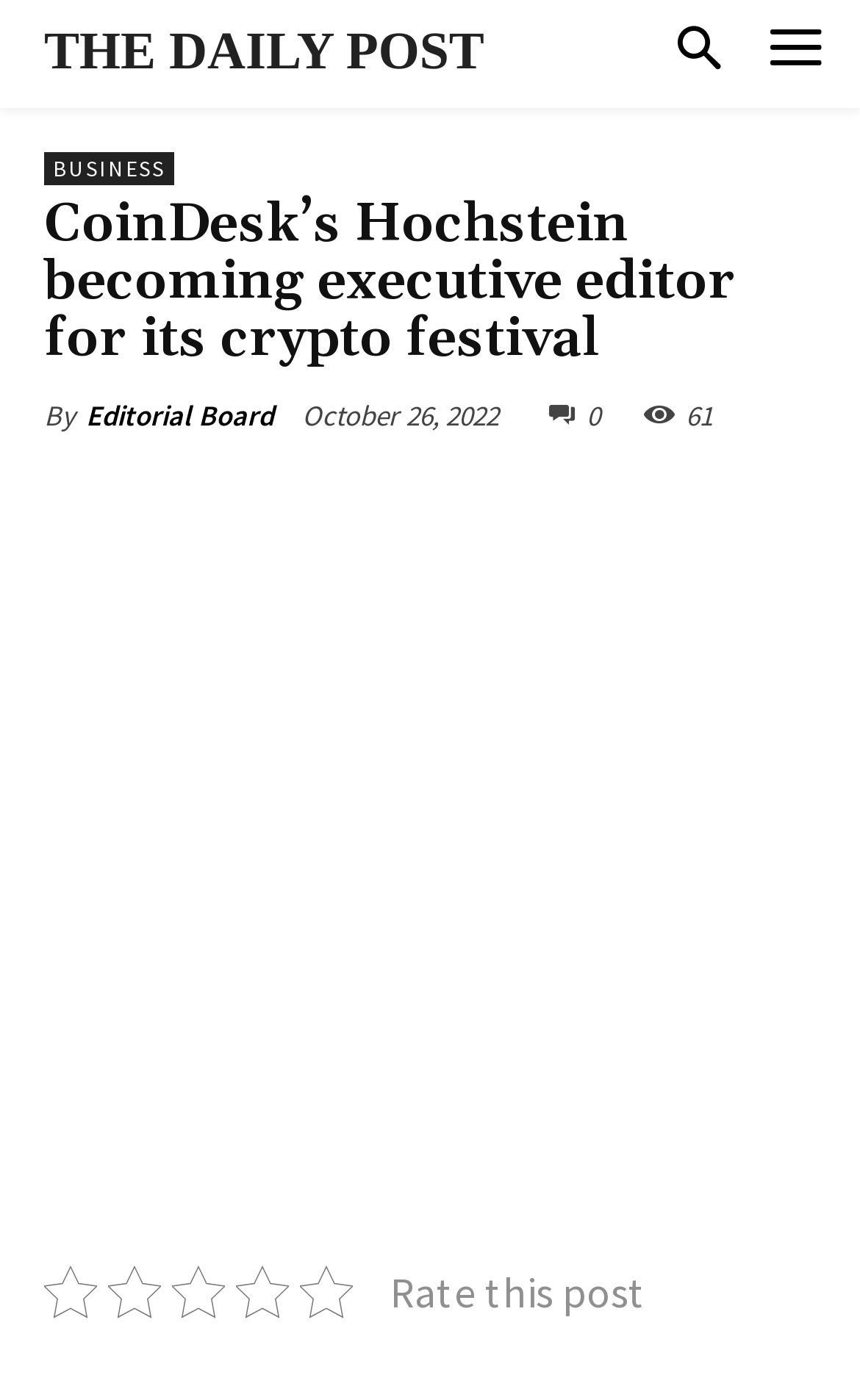What is the topic of the article?
Answer the question with a thorough and detailed explanation.

I inferred the topic of the article by reading the main heading, which mentions 'CoinDesk's Hochstein becoming executive editor for its crypto festival', indicating that the article is about a crypto festival.